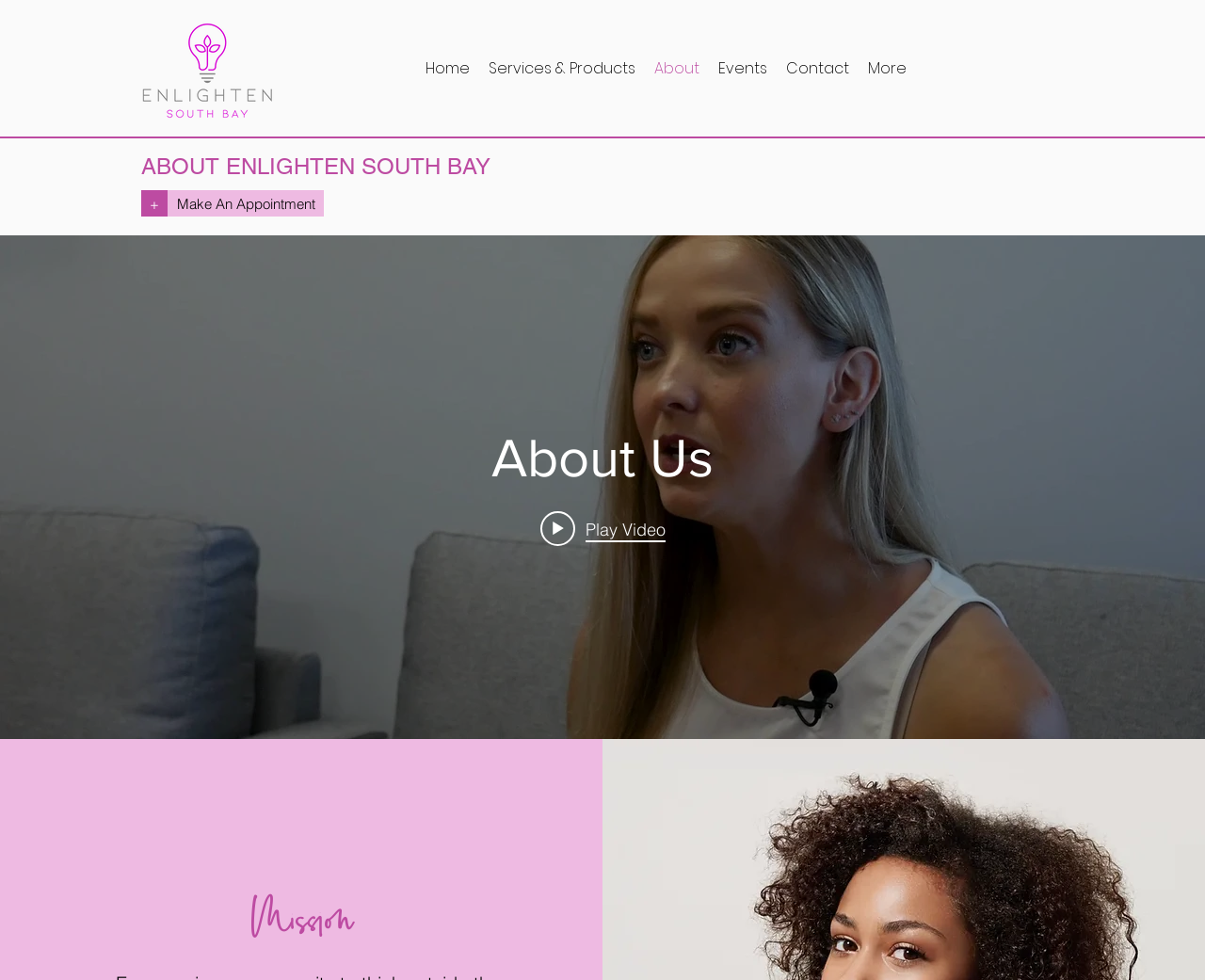Identify the bounding box for the UI element described as: "Make An Appointment". The coordinates should be four float numbers between 0 and 1, i.e., [left, top, right, bottom].

[0.139, 0.194, 0.269, 0.221]